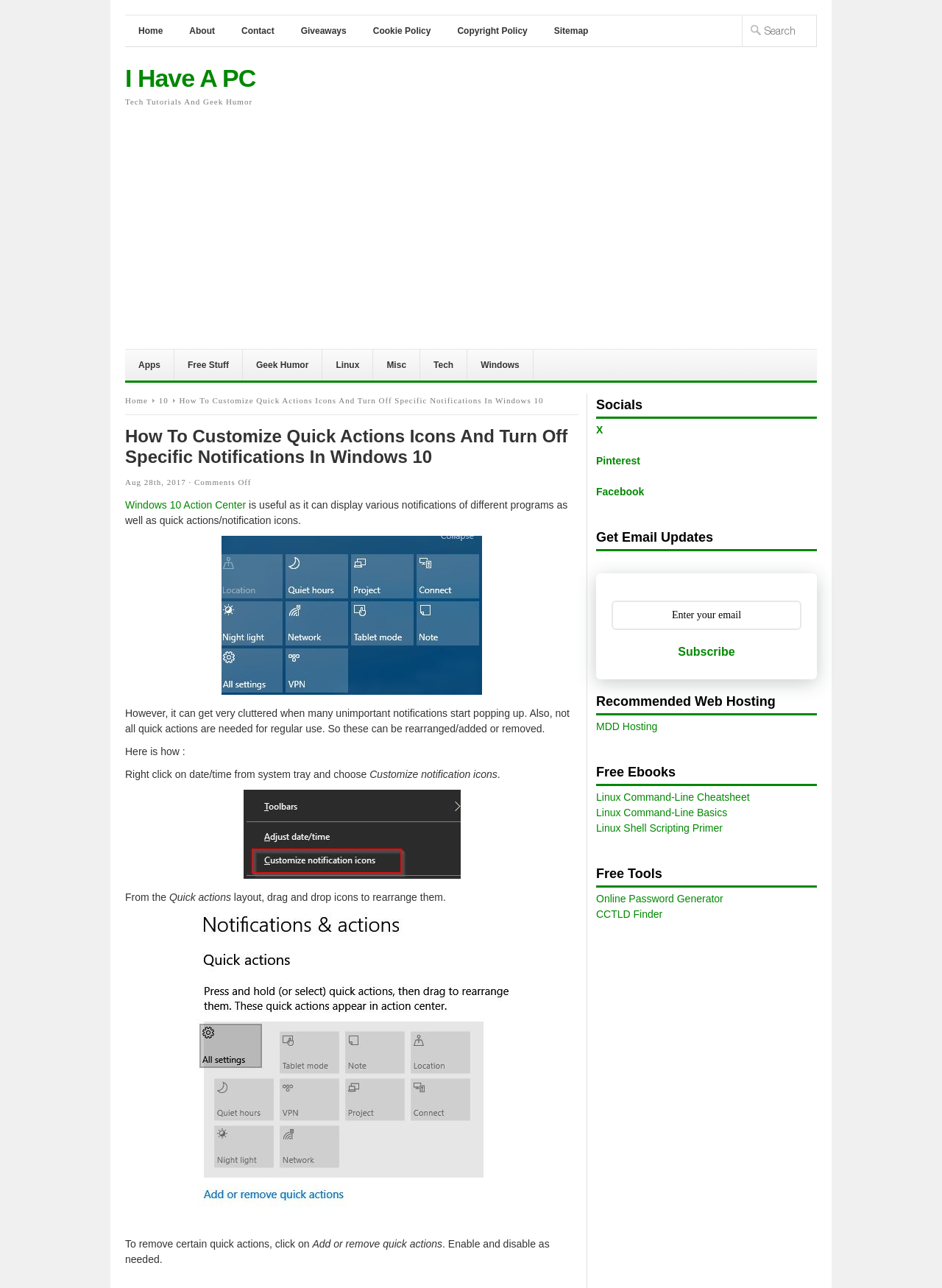What is the title or heading displayed on the webpage?

I Have A PC